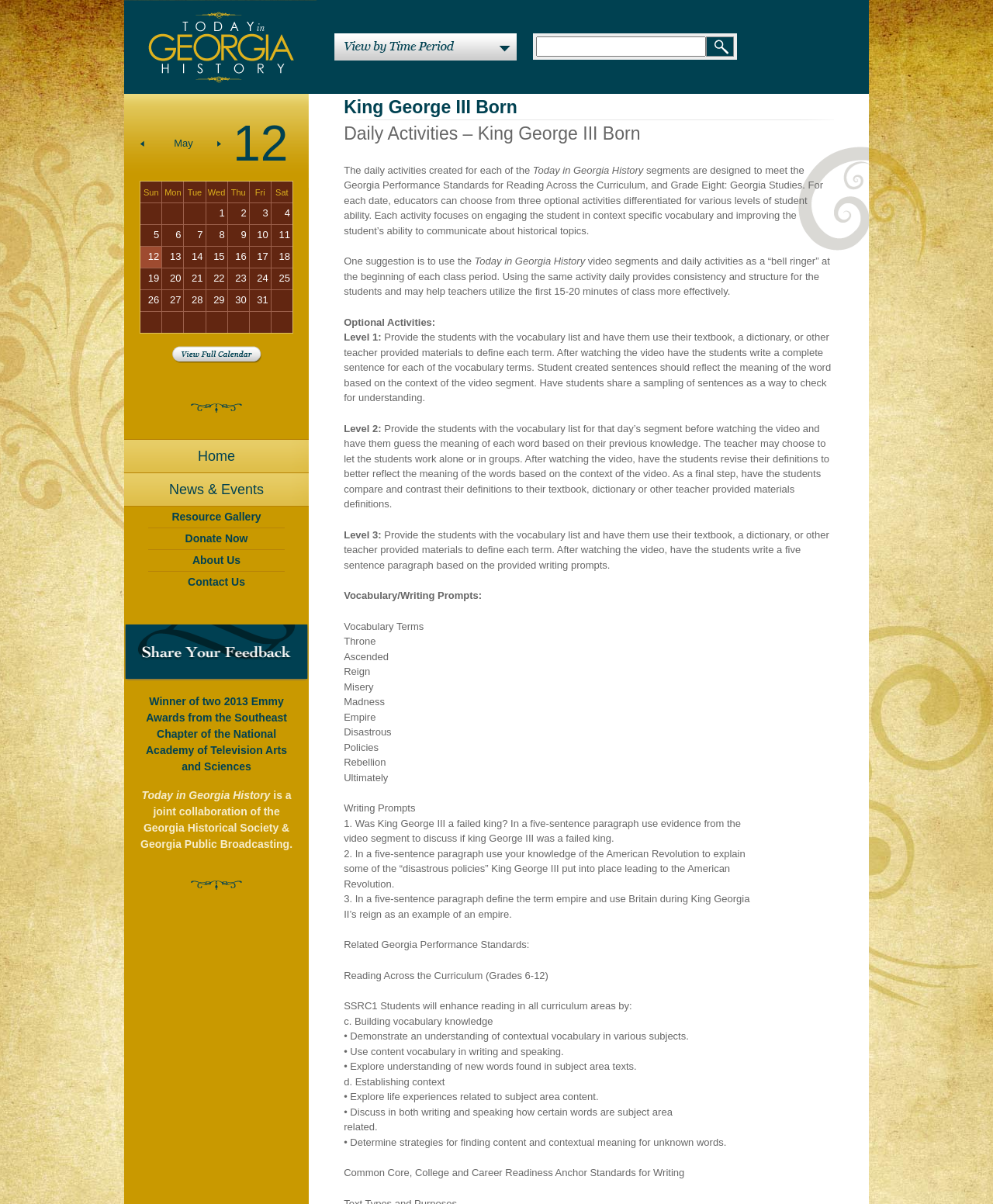Elaborate on the information and visuals displayed on the webpage.

This webpage is about King George III Born, a part of the Today in Georgia History series. At the top, there is a logo with the text "TODAY in GEORGIA HISTORY" and an image. Below it, there is a search bar with a search button and a "View by Time Period" image. 

To the left of the search bar, there are navigation links, including "Home", "News & Events", "Resource Gallery", "Donate Now", "About Us", and "Contact Us". 

On the right side, there is a calendar section with links to dates from 1 to 31, and above it, there are navigation arrows and the text "May" and "12 Sun". 

The main content of the page is divided into two sections. The first section has a heading "King George III Born" and a subheading "Daily Activities – King George III Born". Below it, there is a paragraph of text explaining the daily activities created for each of the Today in Georgia History segments, which are designed to meet the Georgia Performance Standards for Reading Across the Curriculum and Grade Eight: Georgia Studies. 

The second section has three optional activities differentiated for various levels of student ability. Each activity focuses on engaging the student in context-specific vocabulary and improving the student's ability to communicate about historical topics. The activities are labeled as Level 1, Level 2, and Level 3, and each has a detailed description of the tasks involved.